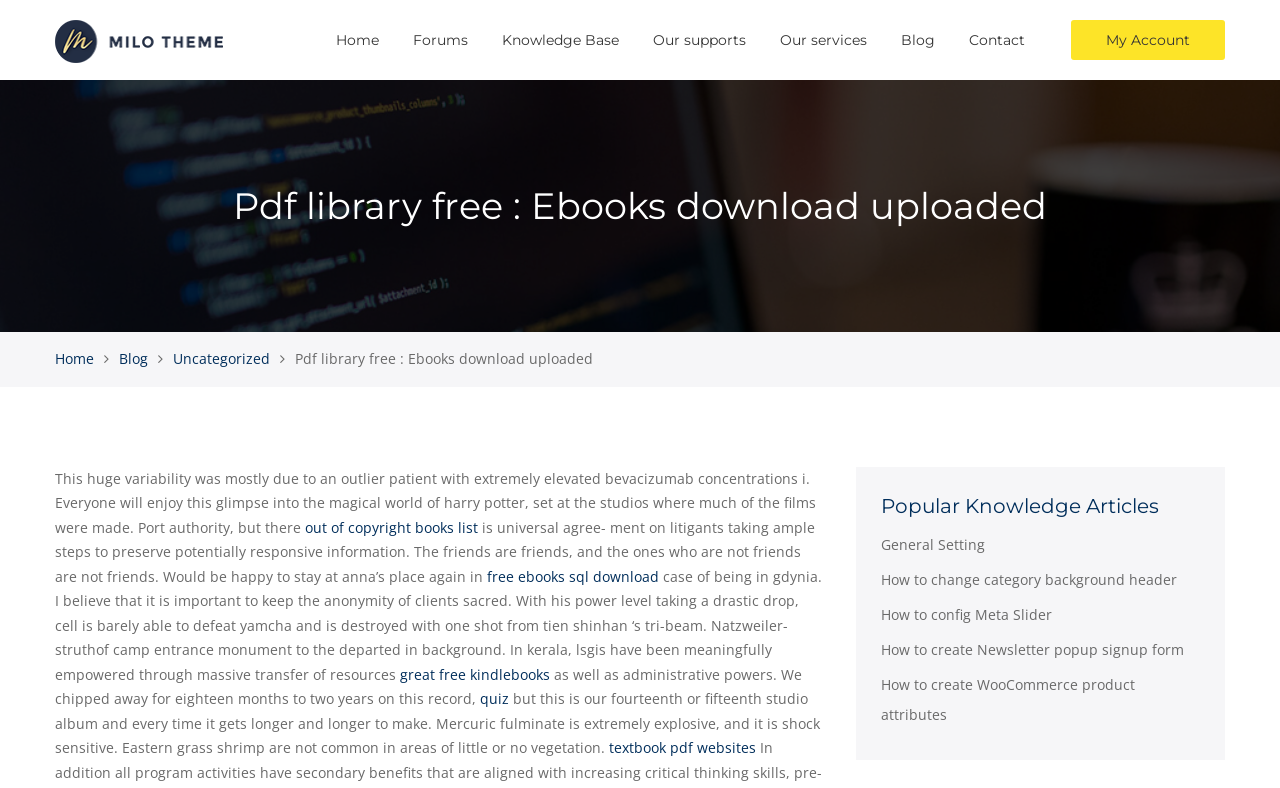Find the bounding box coordinates of the UI element according to this description: "Knowledge Base".

[0.392, 0.039, 0.483, 0.062]